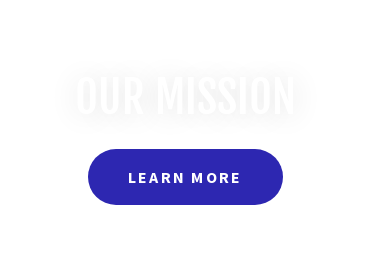Describe every important feature and element in the image comprehensively.

The image prominently features a button labeled "LEARN MORE" against a vibrant blue background. This button is part of a section titled "OUR MISSION," indicating its connection to the organization's goals and values. The text "OUR MISSION" is displayed in a soft, white font in the background, suggesting a focus on the overarching purpose of the group. This visual element invites viewers to engage further and discover more about the mission and initiatives of the Buzzards Bay Eagles Aerie 3741, fostering a sense of community involvement and support.